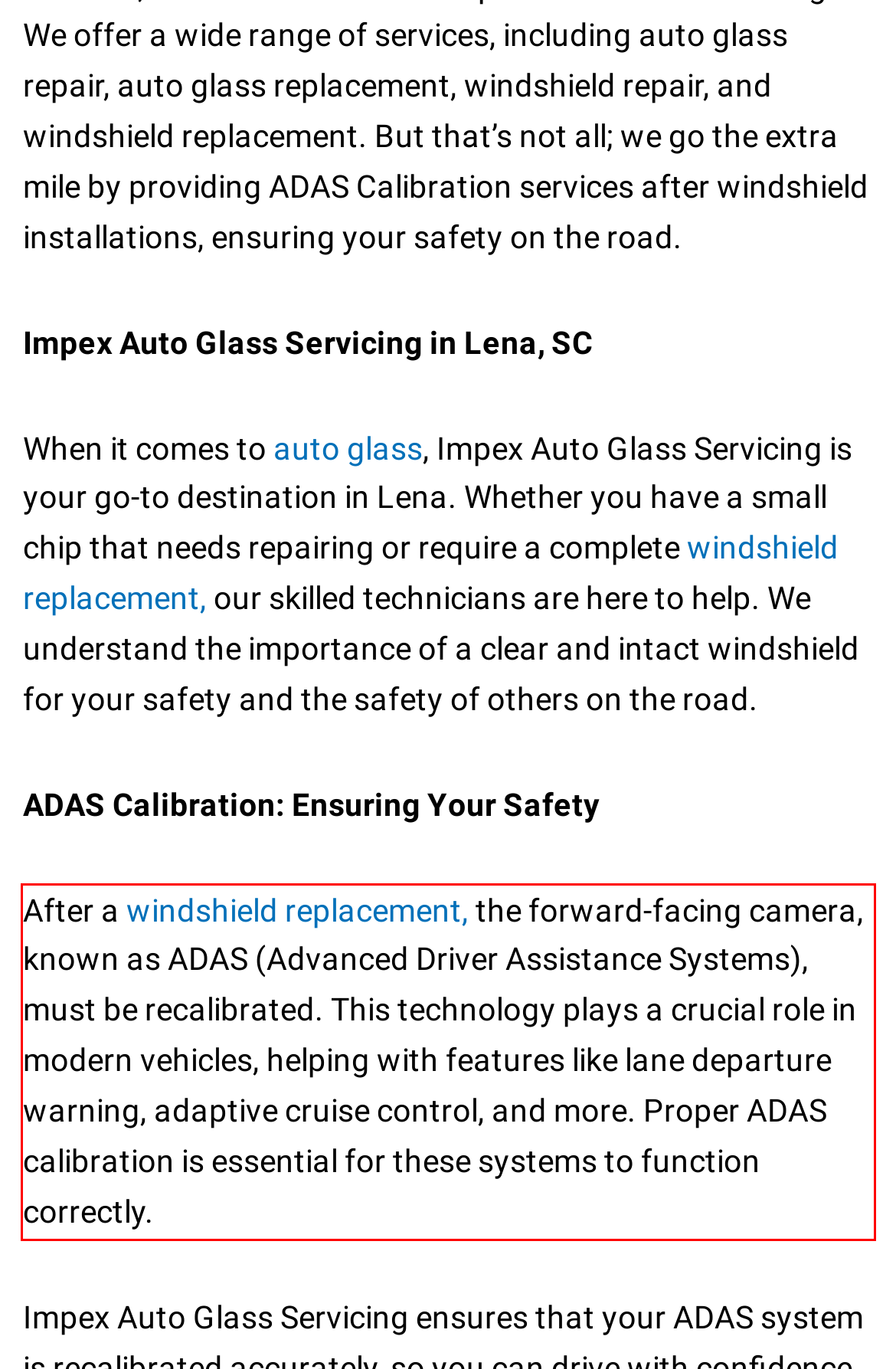Please analyze the screenshot of a webpage and extract the text content within the red bounding box using OCR.

After a windshield replacement, the forward-facing camera, known as ADAS (Advanced Driver Assistance Systems), must be recalibrated. This technology plays a crucial role in modern vehicles, helping with features like lane departure warning, adaptive cruise control, and more. Proper ADAS calibration is essential for these systems to function correctly.